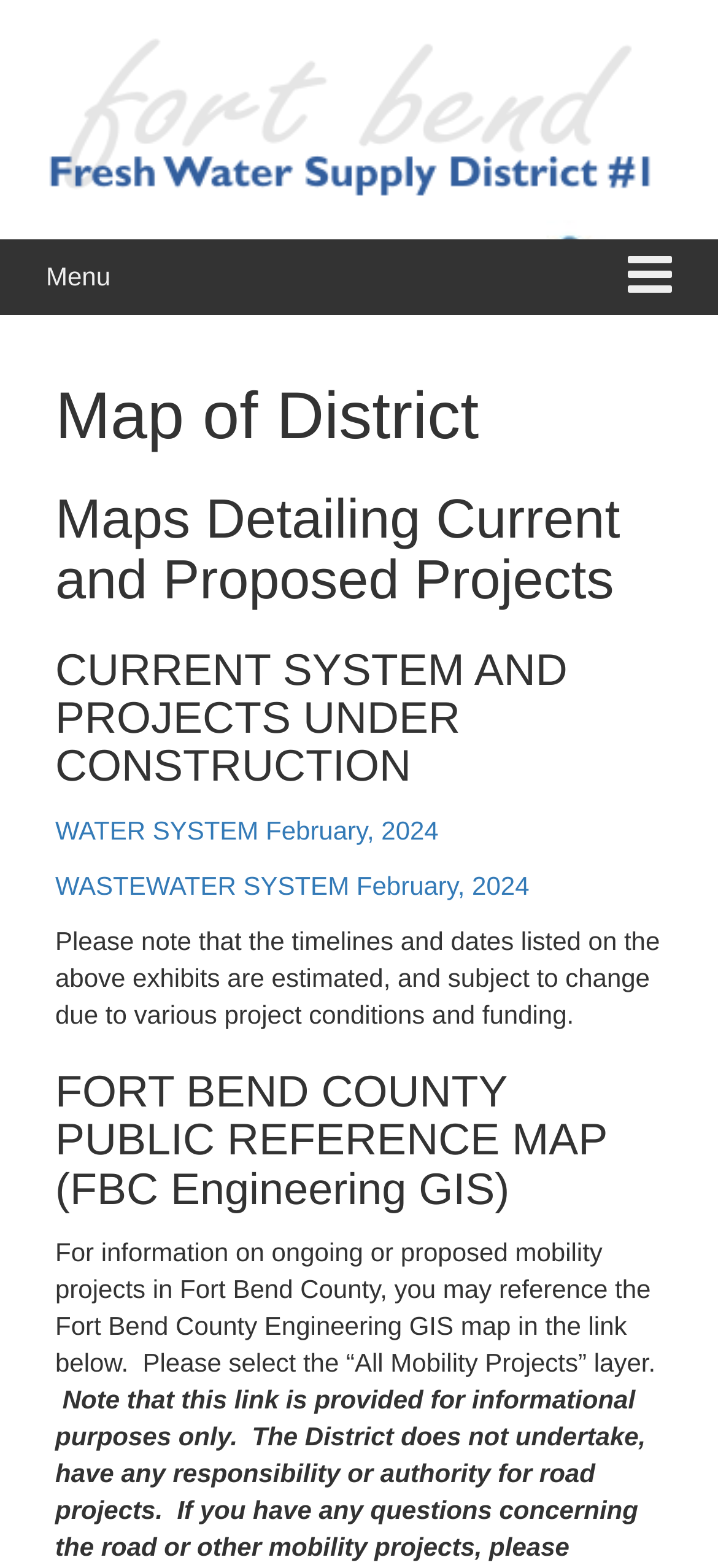What type of projects are under construction?
Offer a detailed and exhaustive answer to the question.

I found the answer by examining the headings and links on the webpage, which mention 'CURRENT SYSTEM AND PROJECTS UNDER CONSTRUCTION' and provide links to 'WATER SYSTEM' and 'WASTEWATER SYSTEM'.